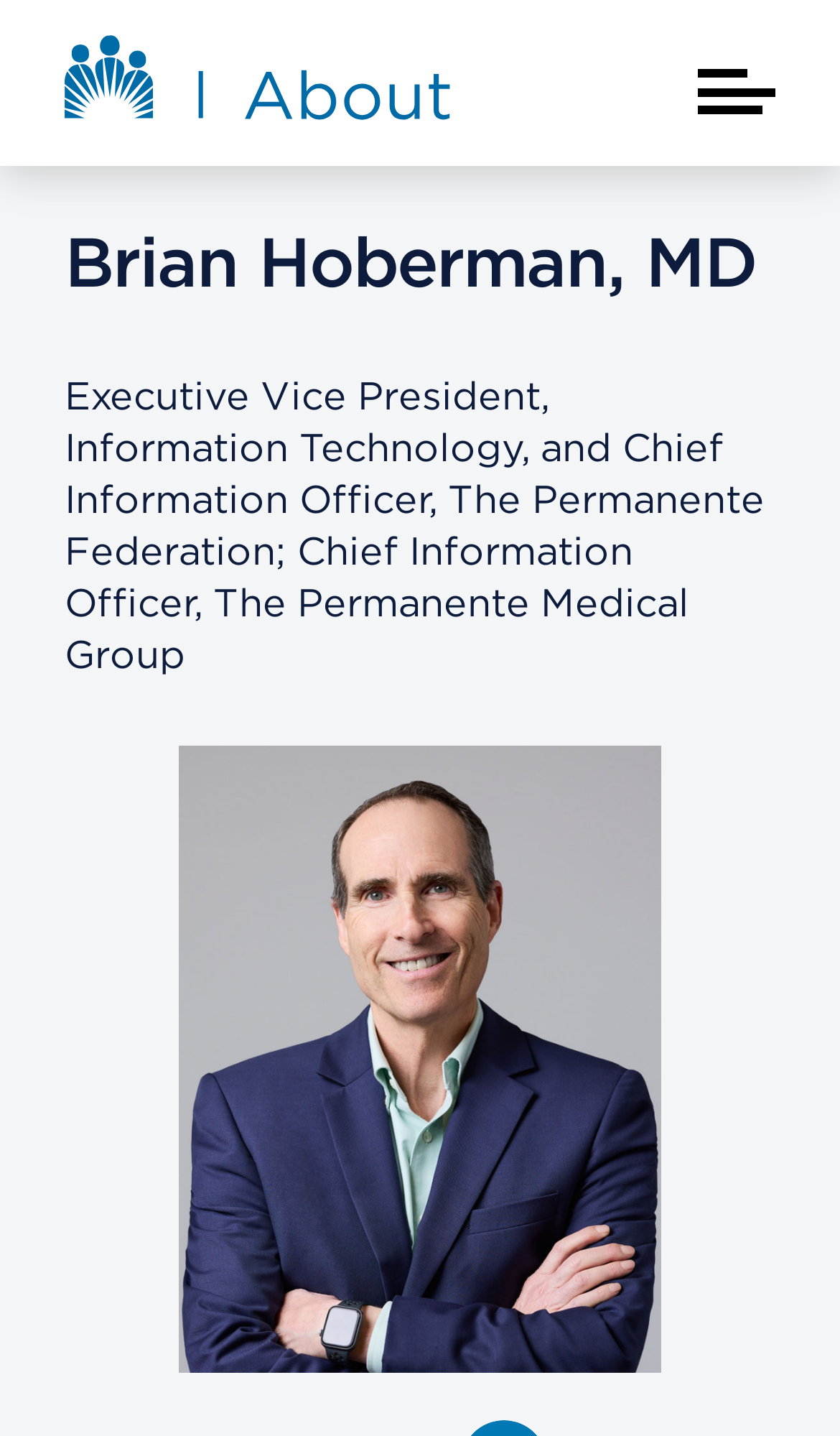Identify the bounding box coordinates for the UI element mentioned here: "Main Navigation". Provide the coordinates as four float values between 0 and 1, i.e., [left, top, right, bottom].

[0.831, 0.048, 0.923, 0.08]